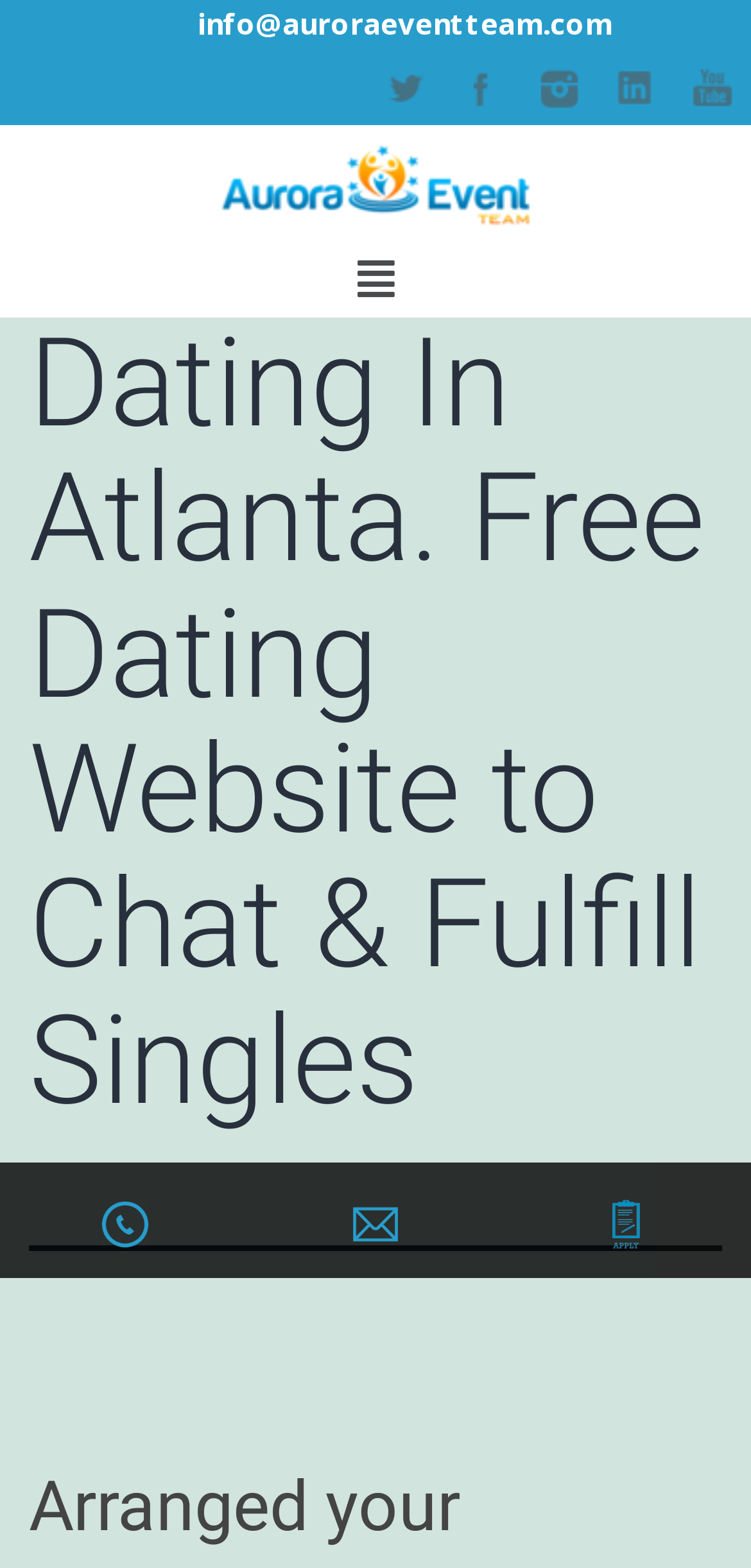Identify the bounding box for the described UI element. Provide the coordinates in (top-left x, top-left y, bottom-right x, bottom-right y) format with values ranging from 0 to 1: YouTube

[0.897, 0.031, 1.0, 0.08]